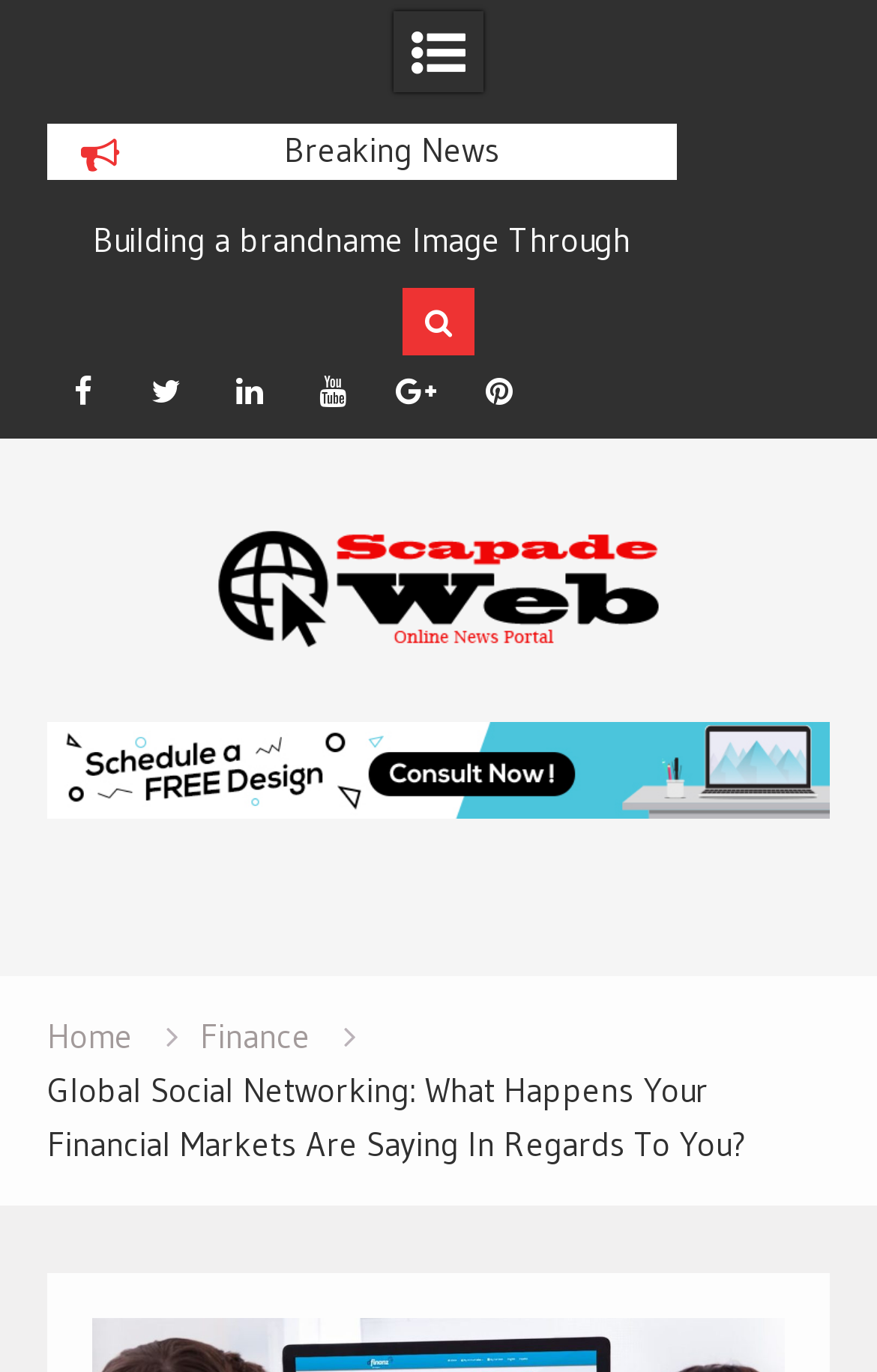Find the bounding box coordinates for the HTML element described in this sentence: "Home". Provide the coordinates as four float numbers between 0 and 1, in the format [left, top, right, bottom].

[0.053, 0.739, 0.151, 0.771]